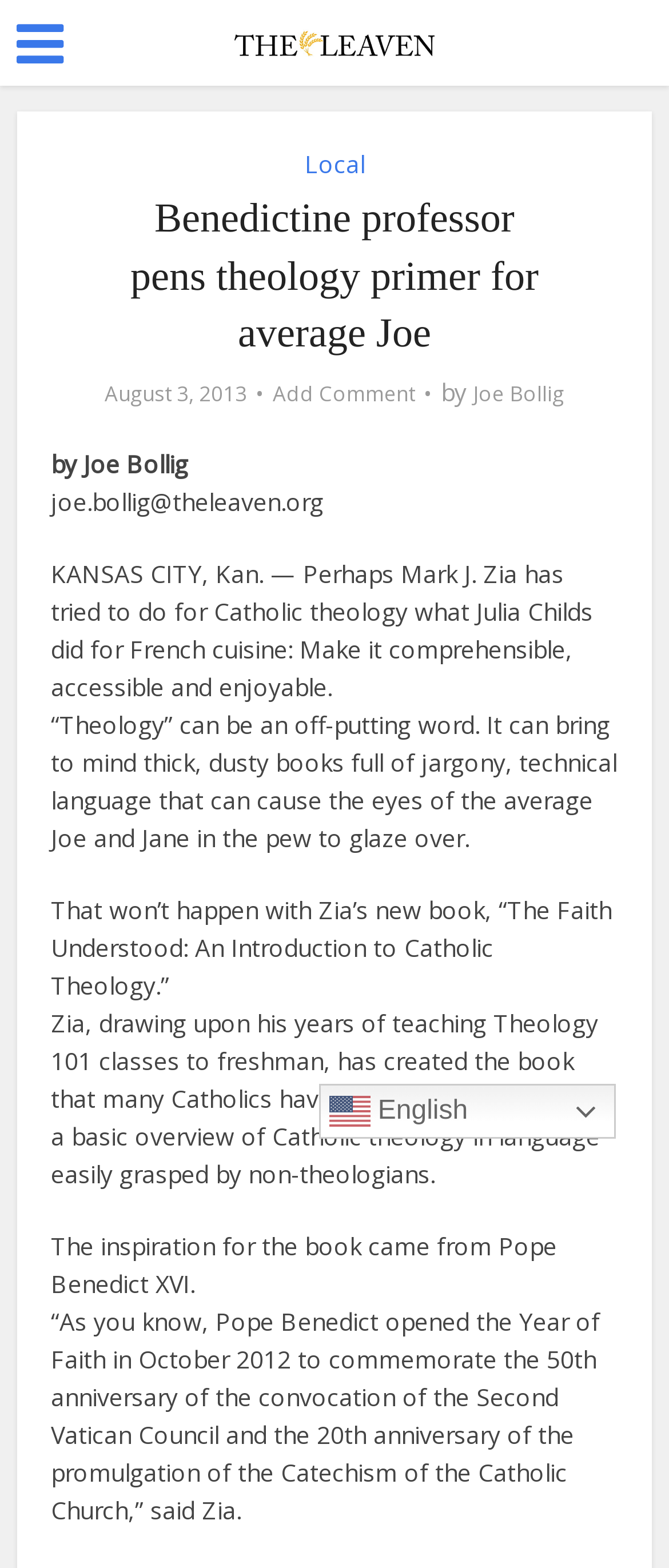Determine which piece of text is the heading of the webpage and provide it.

Benedictine professor pens theology primer for average Joe